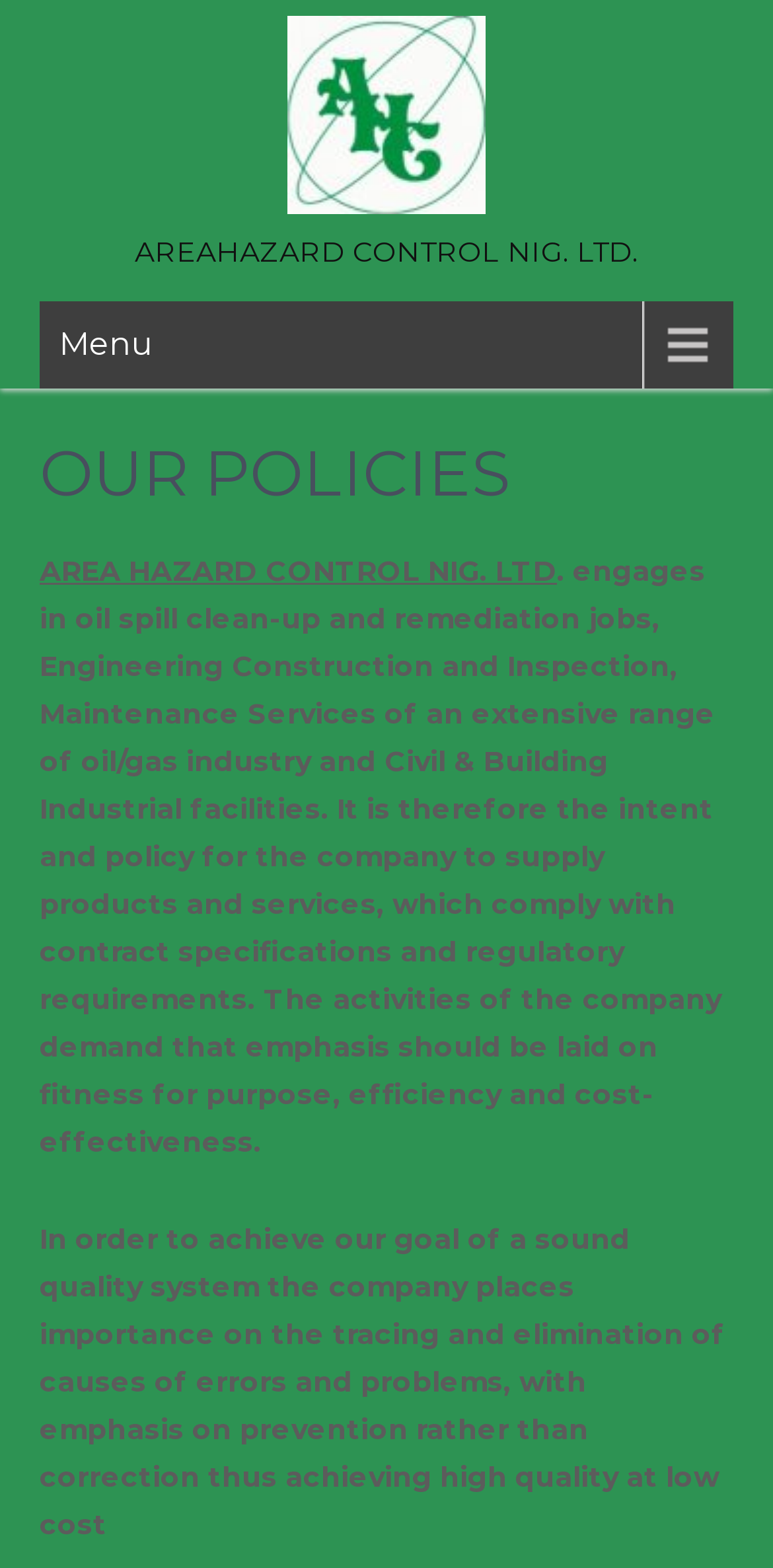What type of facilities does the company provide maintenance services for?
Using the image, respond with a single word or phrase.

Oil/gas industry and Civil & Building Industrial facilities